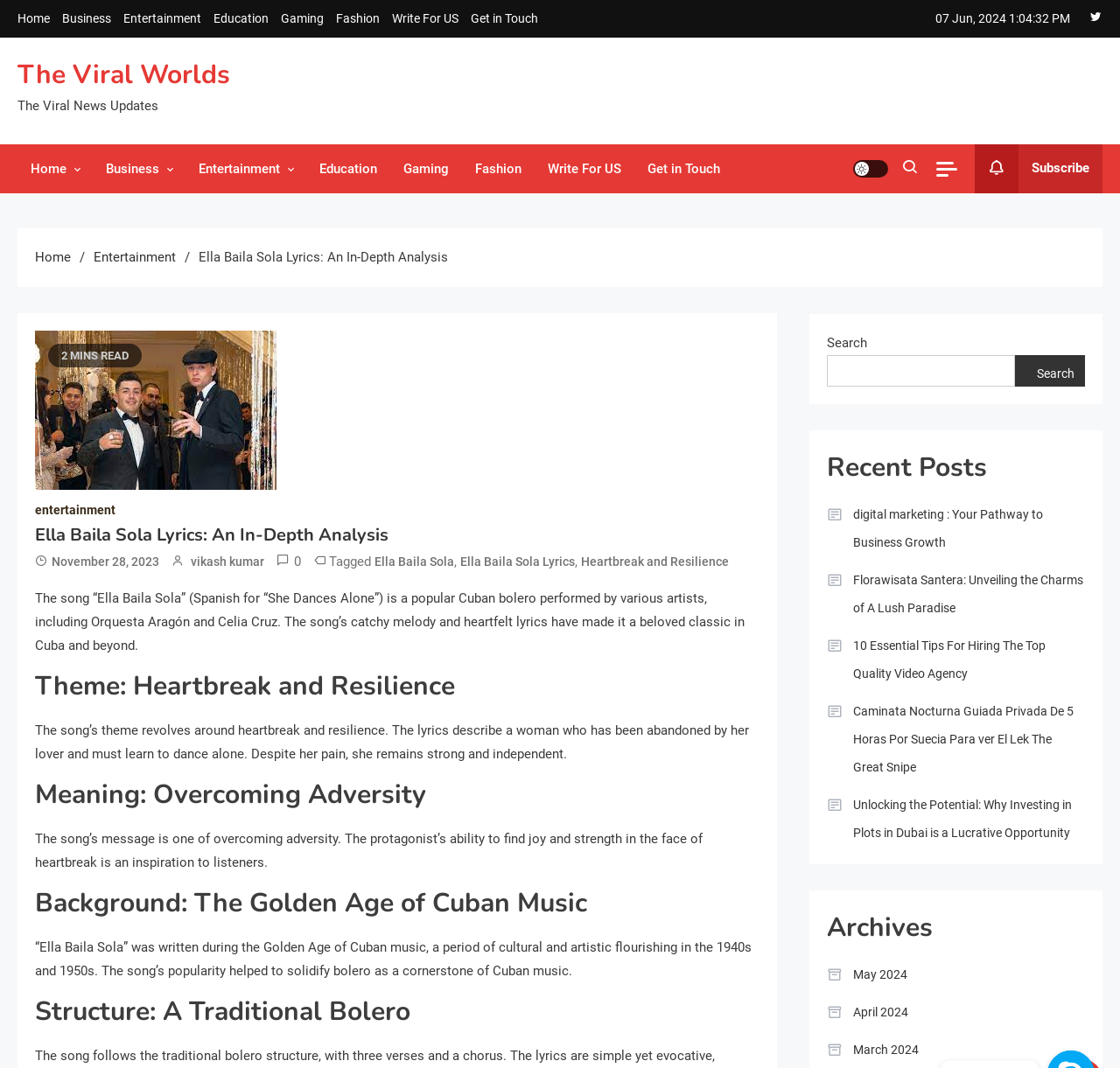Specify the bounding box coordinates of the region I need to click to perform the following instruction: "View recent posts". The coordinates must be four float numbers in the range of 0 to 1, i.e., [left, top, right, bottom].

[0.738, 0.419, 0.969, 0.456]